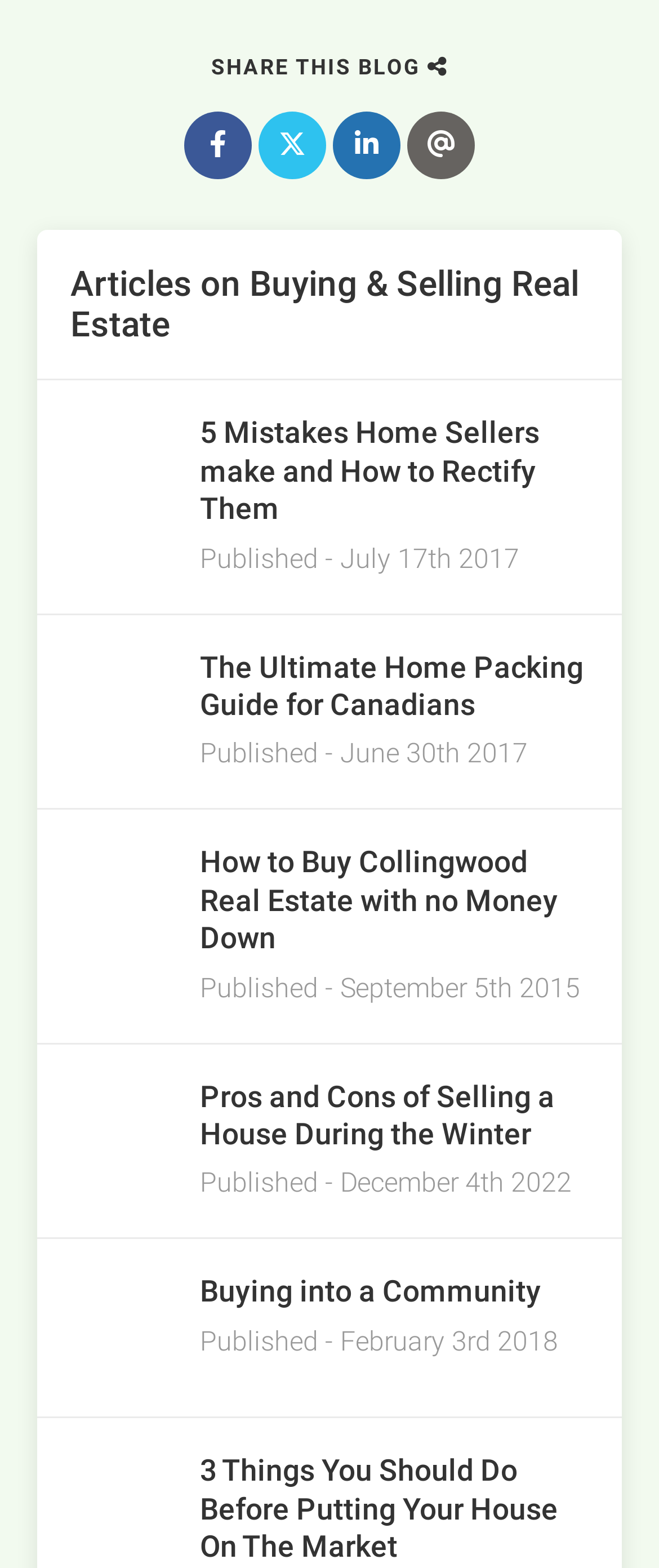Carefully observe the image and respond to the question with a detailed answer:
How many articles are on this webpage?

I counted the number of headings that describe individual articles, and there are 7 of them, each with a corresponding image and publication date.